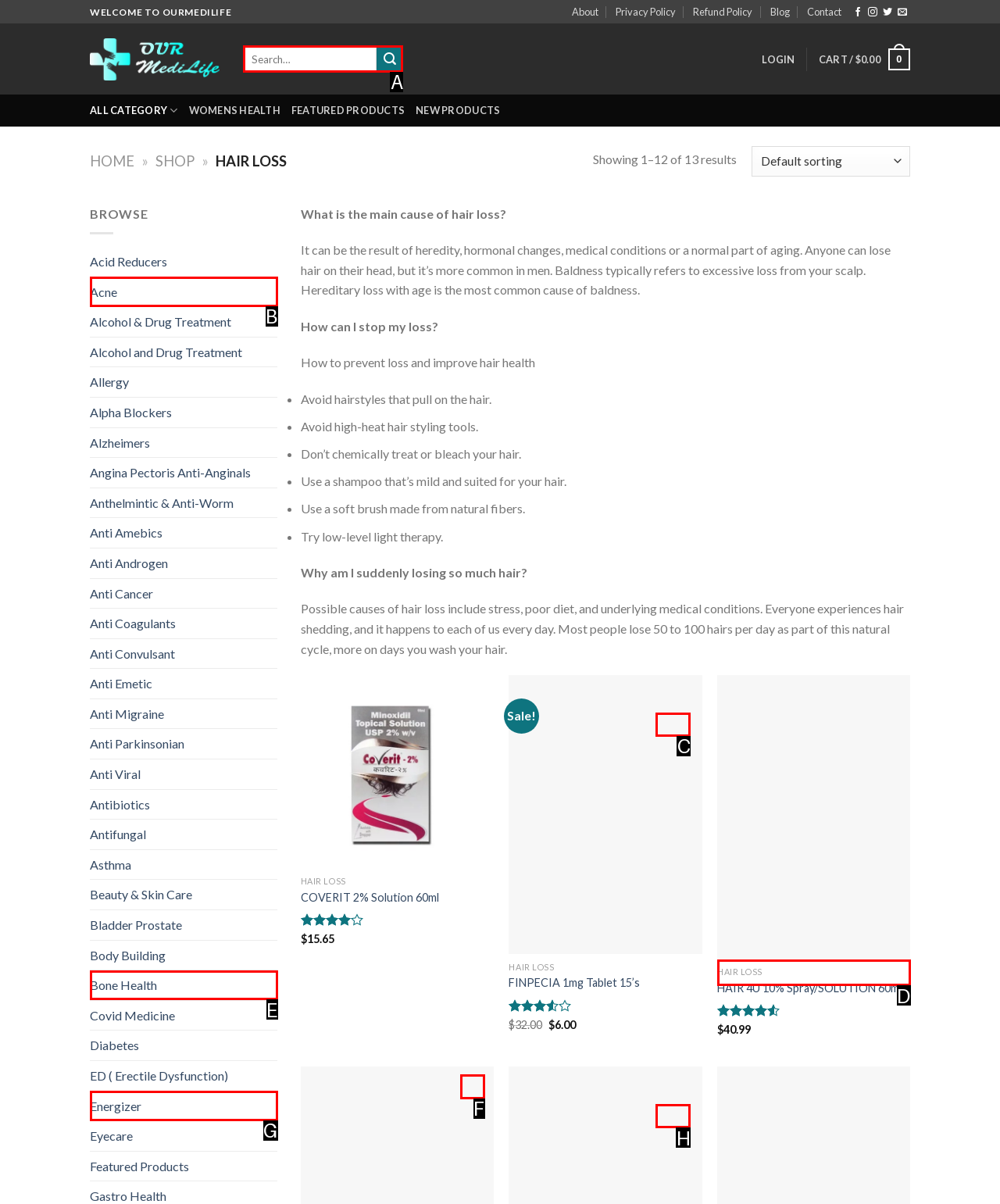Determine the letter of the UI element that you need to click to perform the task: Search for products.
Provide your answer with the appropriate option's letter.

A